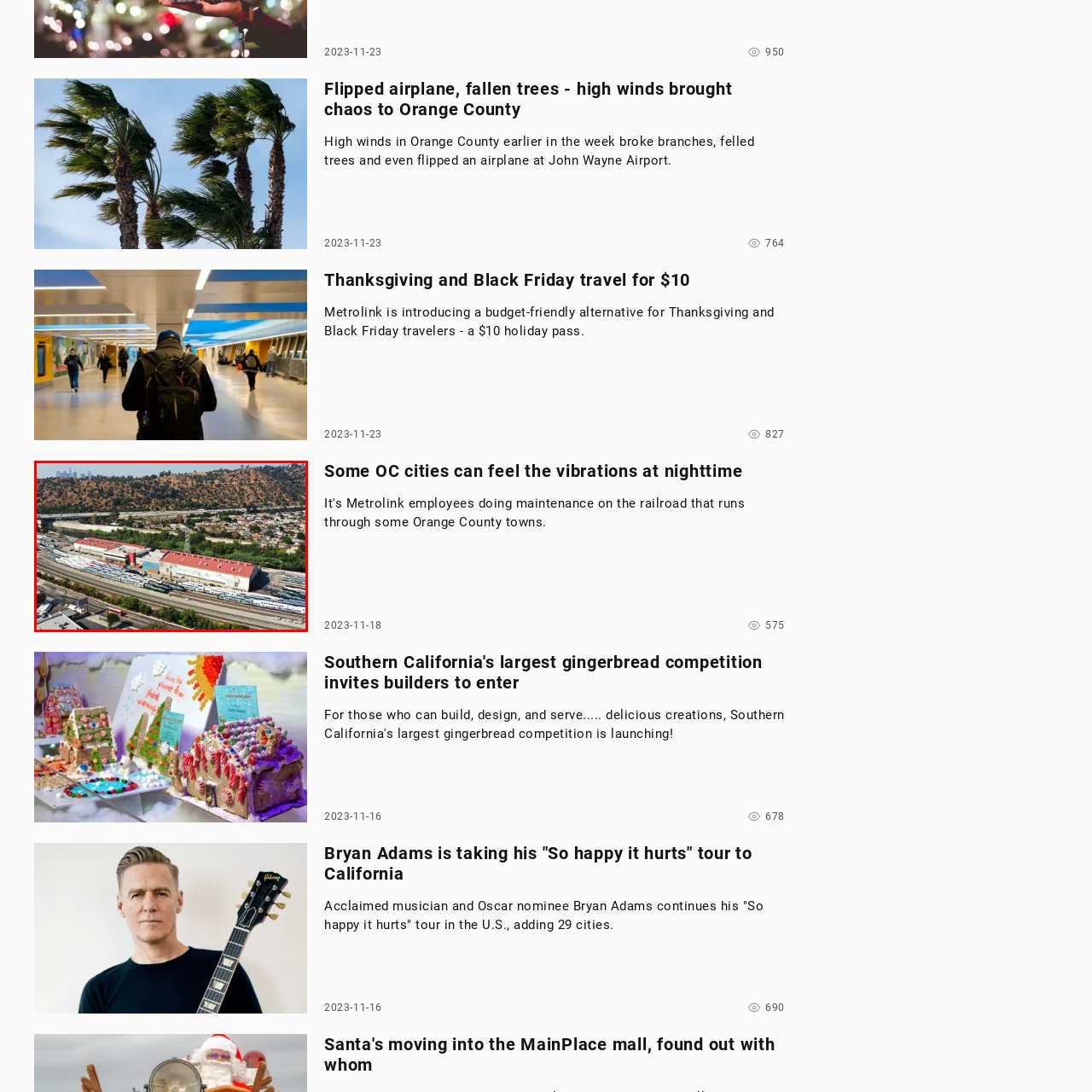Give an in-depth explanation of the image captured within the red boundary.

The image showcases a sprawling view of a railway yard and depot situated in Orange County, California. In the foreground, numerous Metrolink trains are lined up on the tracks, illustrating the extensive network of commuter services in the area. The depot building is prominently featured, identifiable by its distinctive multicolored mural and red rooftop, hinting at its role as a vital hub for travelers. 

Surrounding the depot are various greenery and residential areas, contributing to the landscape's charm. In the background, the iconic skyline of downtown Los Angeles is visible, framed by the gently rolling hills, indicating the proximity of urban life to this transportation center. This image captures not only the logistical aspects of train travel but also the integration of transportation within the vibrant scenery of Southern California.